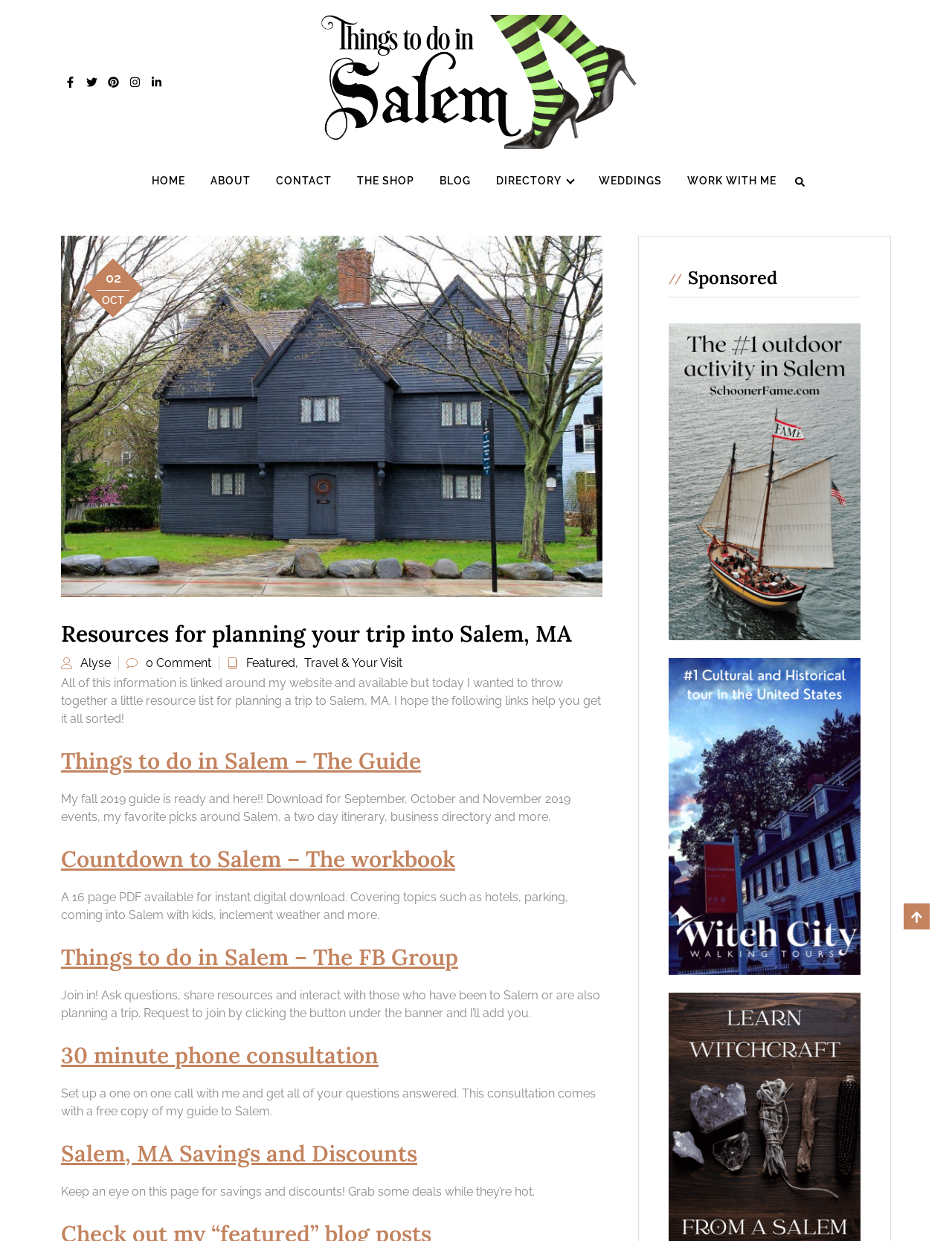Point out the bounding box coordinates of the section to click in order to follow this instruction: "Share the article".

None